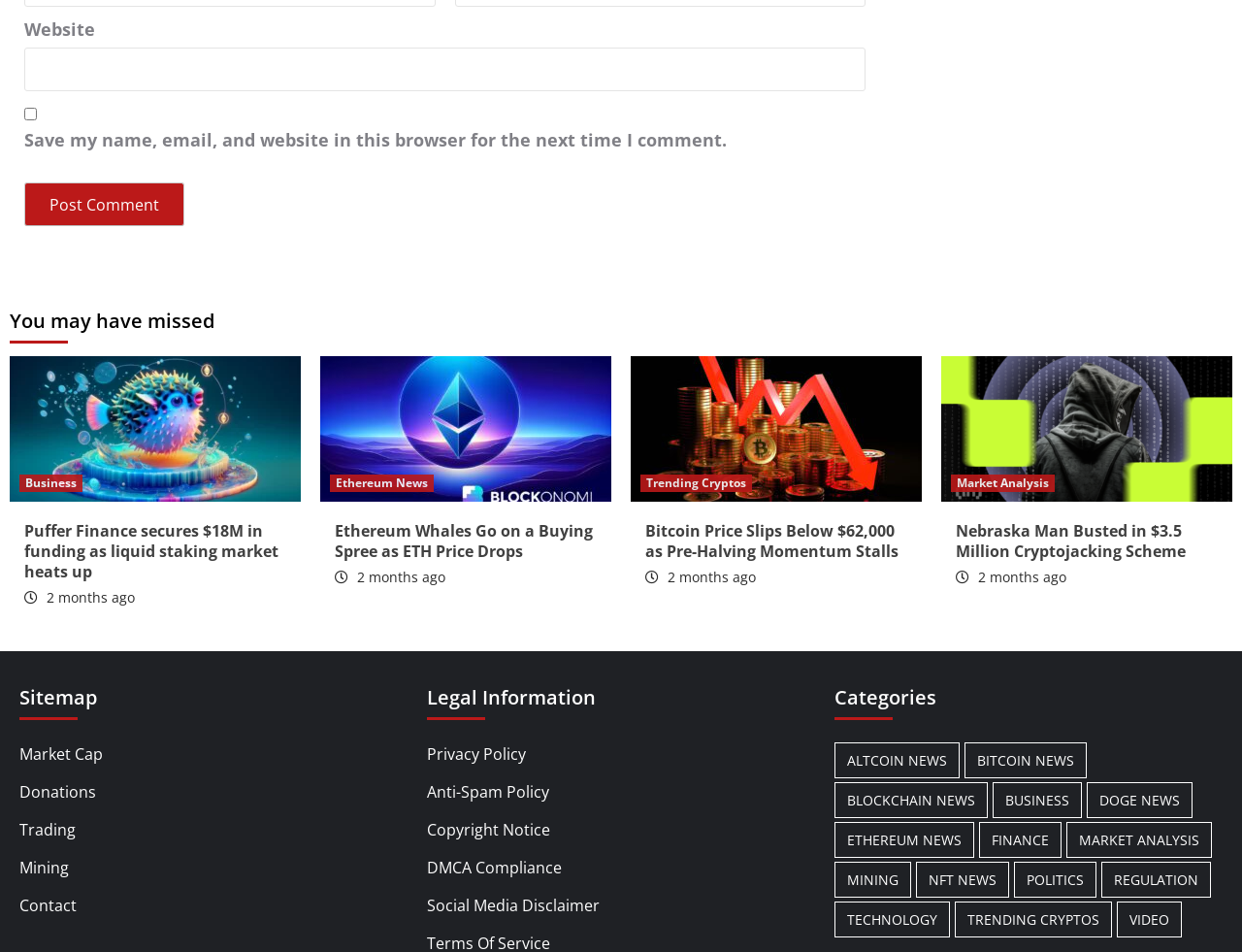Given the element description: "Privacy Policy", predict the bounding box coordinates of the UI element it refers to, using four float numbers between 0 and 1, i.e., [left, top, right, bottom].

None